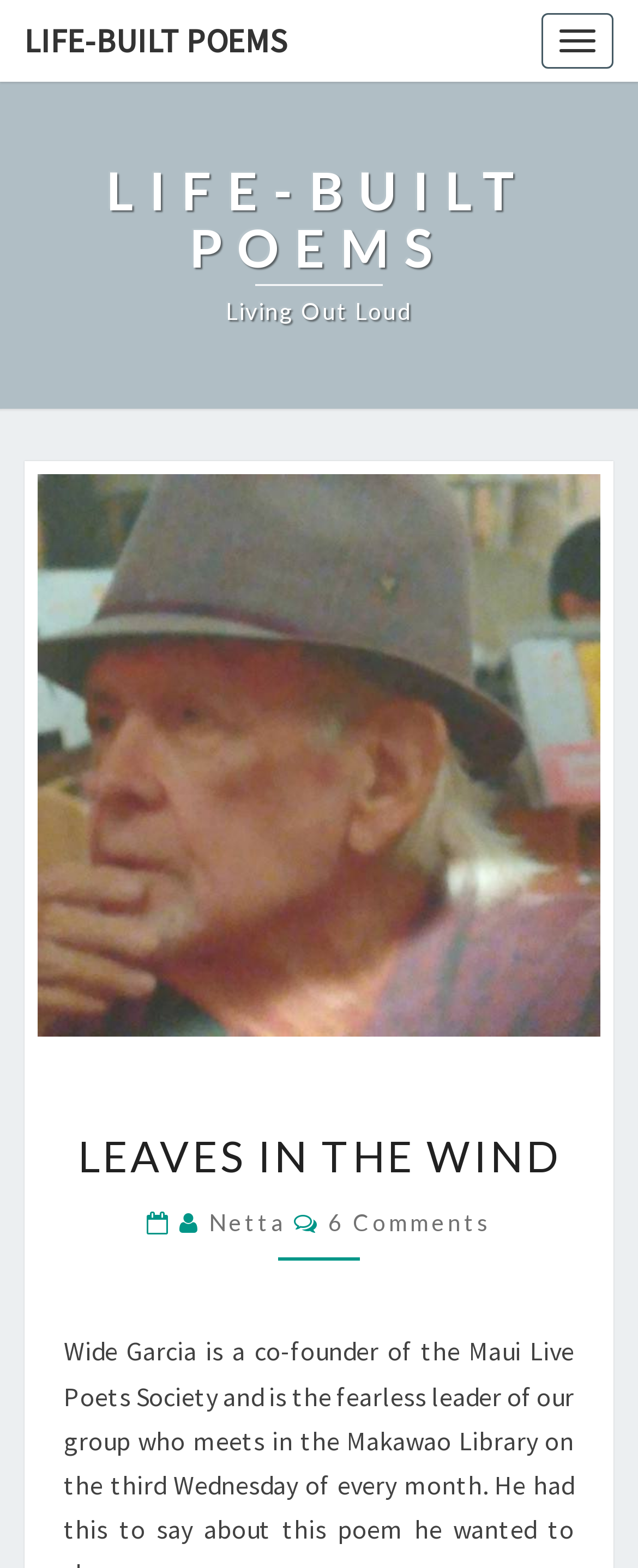Bounding box coordinates are specified in the format (top-left x, top-left y, bottom-right x, bottom-right y). All values are floating point numbers bounded between 0 and 1. Please provide the bounding box coordinate of the region this sentence describes: Life-Built Poems

[0.0, 0.0, 0.487, 0.052]